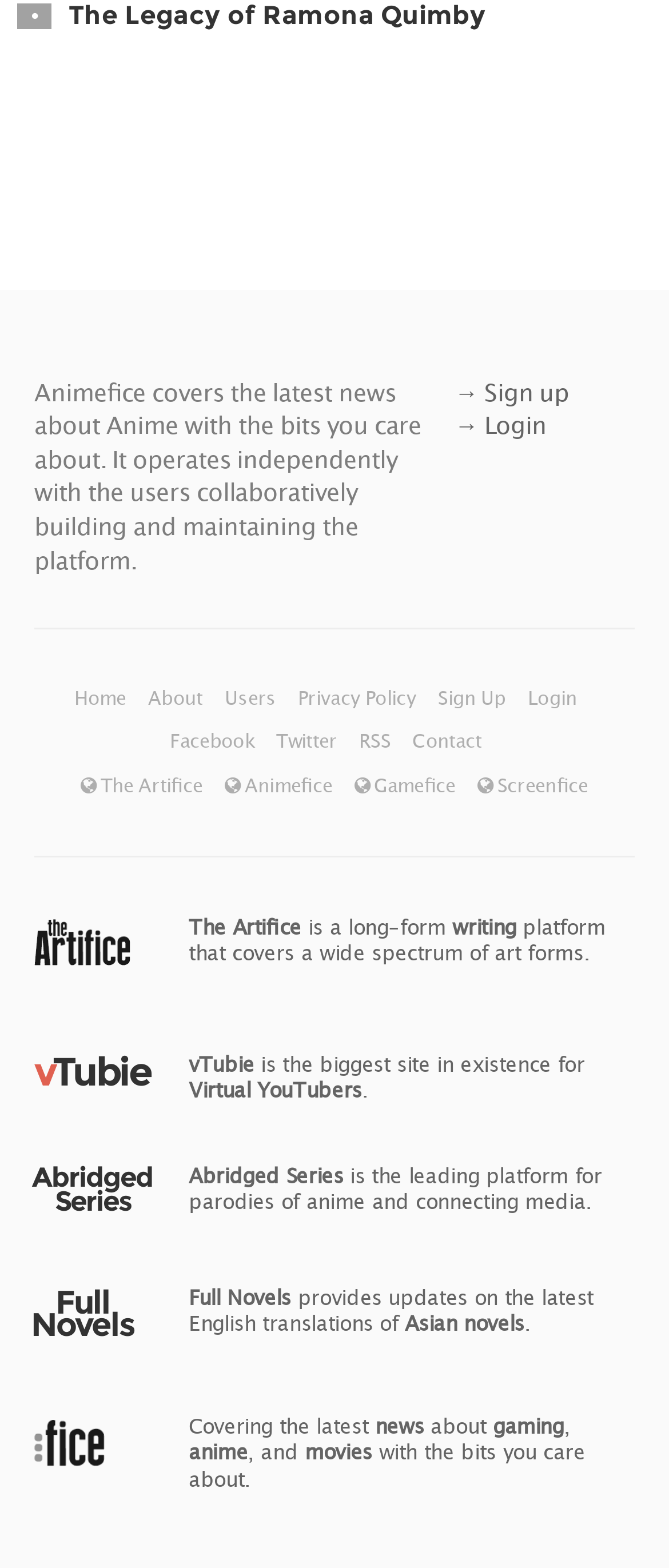Determine the bounding box coordinates of the section to be clicked to follow the instruction: "Go to Home page". The coordinates should be given as four float numbers between 0 and 1, formatted as [left, top, right, bottom].

[0.111, 0.438, 0.196, 0.452]